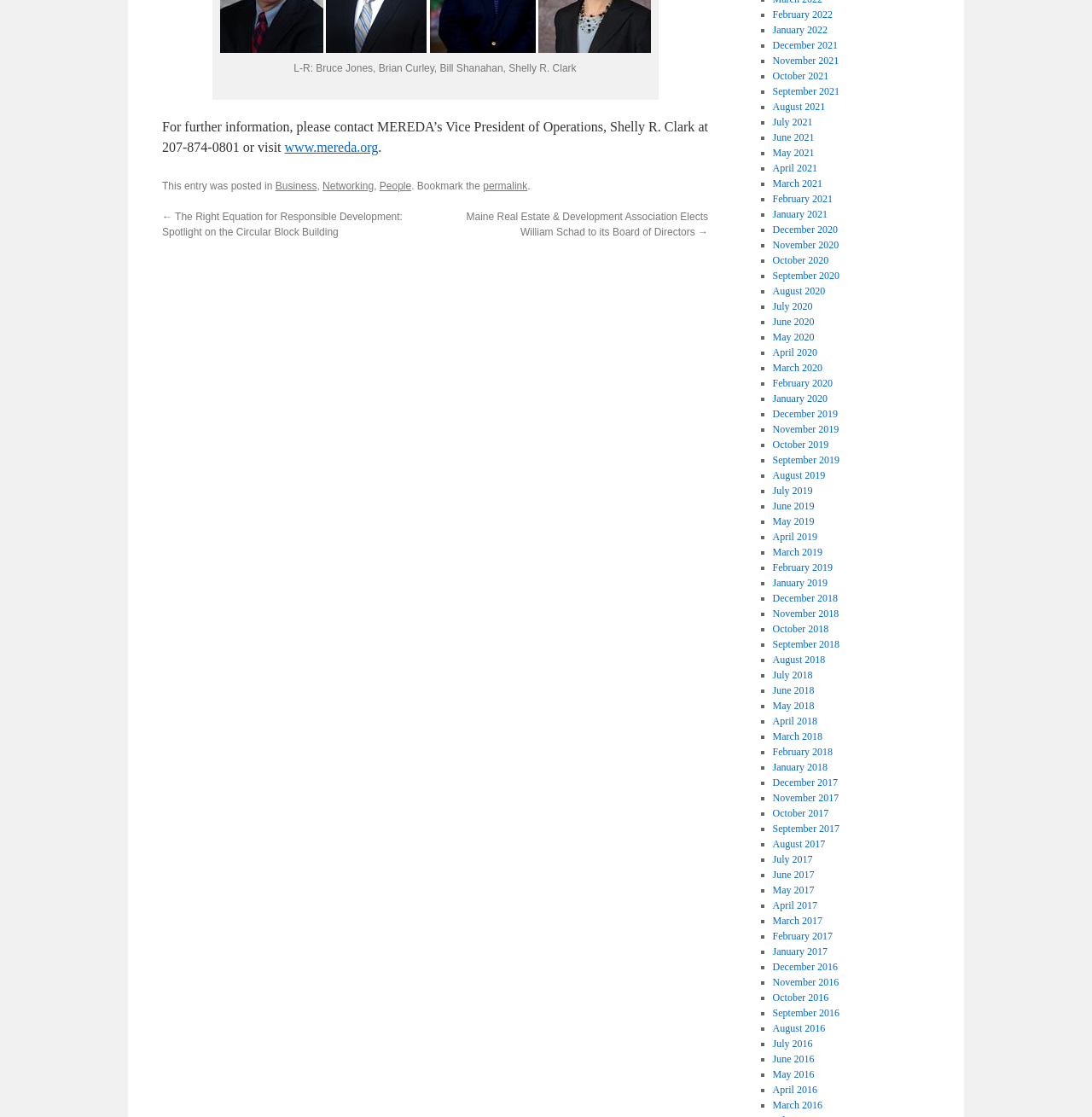Specify the bounding box coordinates of the region I need to click to perform the following instruction: "Visit MEREDA’s website". The coordinates must be four float numbers in the range of 0 to 1, i.e., [left, top, right, bottom].

[0.261, 0.125, 0.346, 0.138]